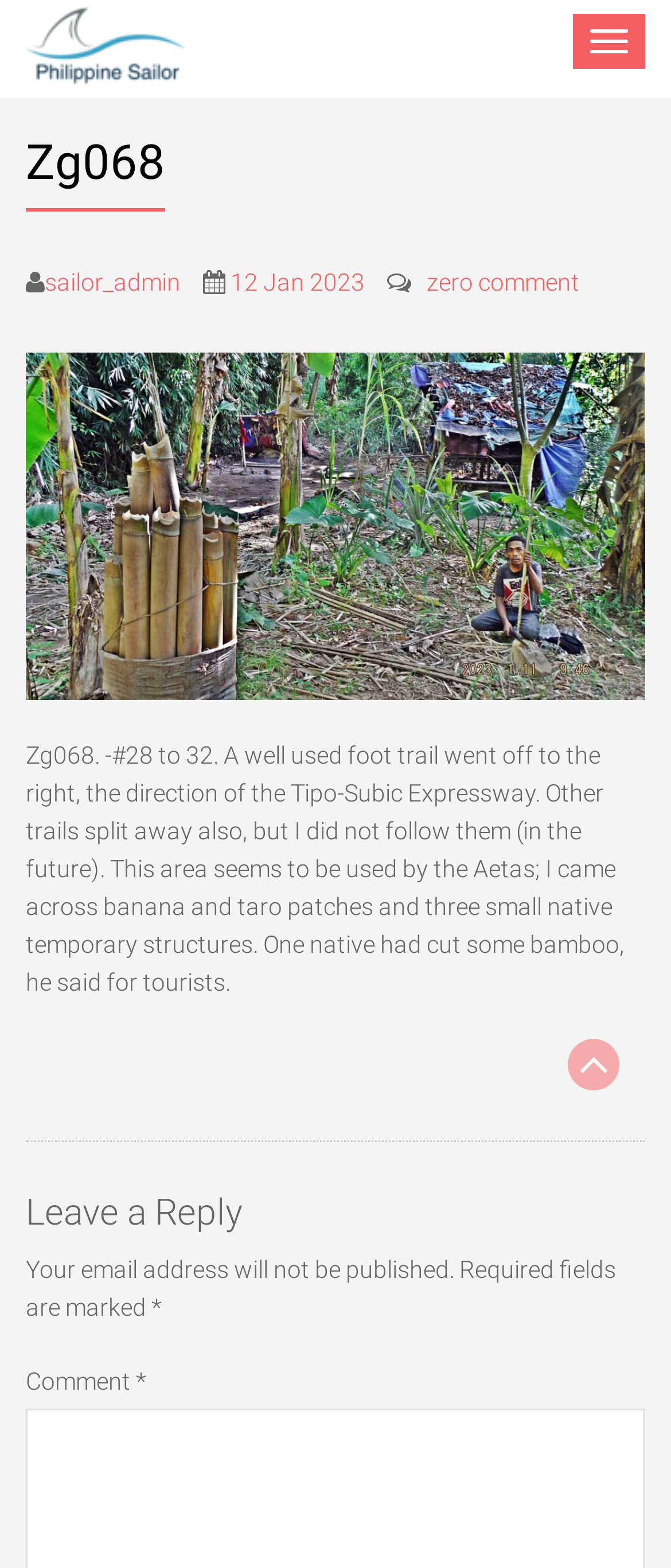Based on the image, provide a detailed and complete answer to the question: 
Is the article open for comments?

The article is open for comments because there is a heading element with the text 'Leave a Reply' and a text input field for users to enter their comments, indicating that the author allows readers to leave comments on the article.